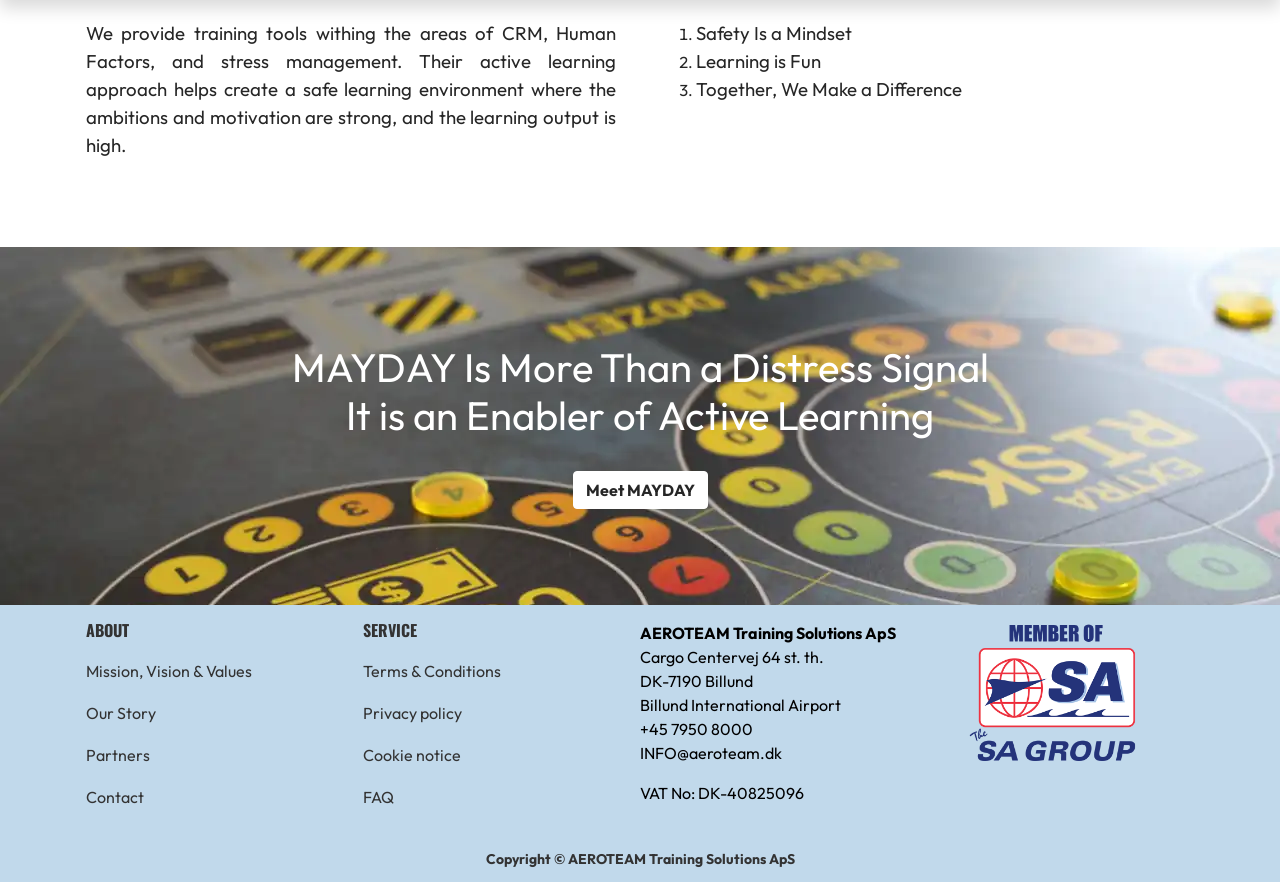Please identify the bounding box coordinates of the clickable area that will allow you to execute the instruction: "Check Copyright information".

[0.379, 0.964, 0.621, 0.985]